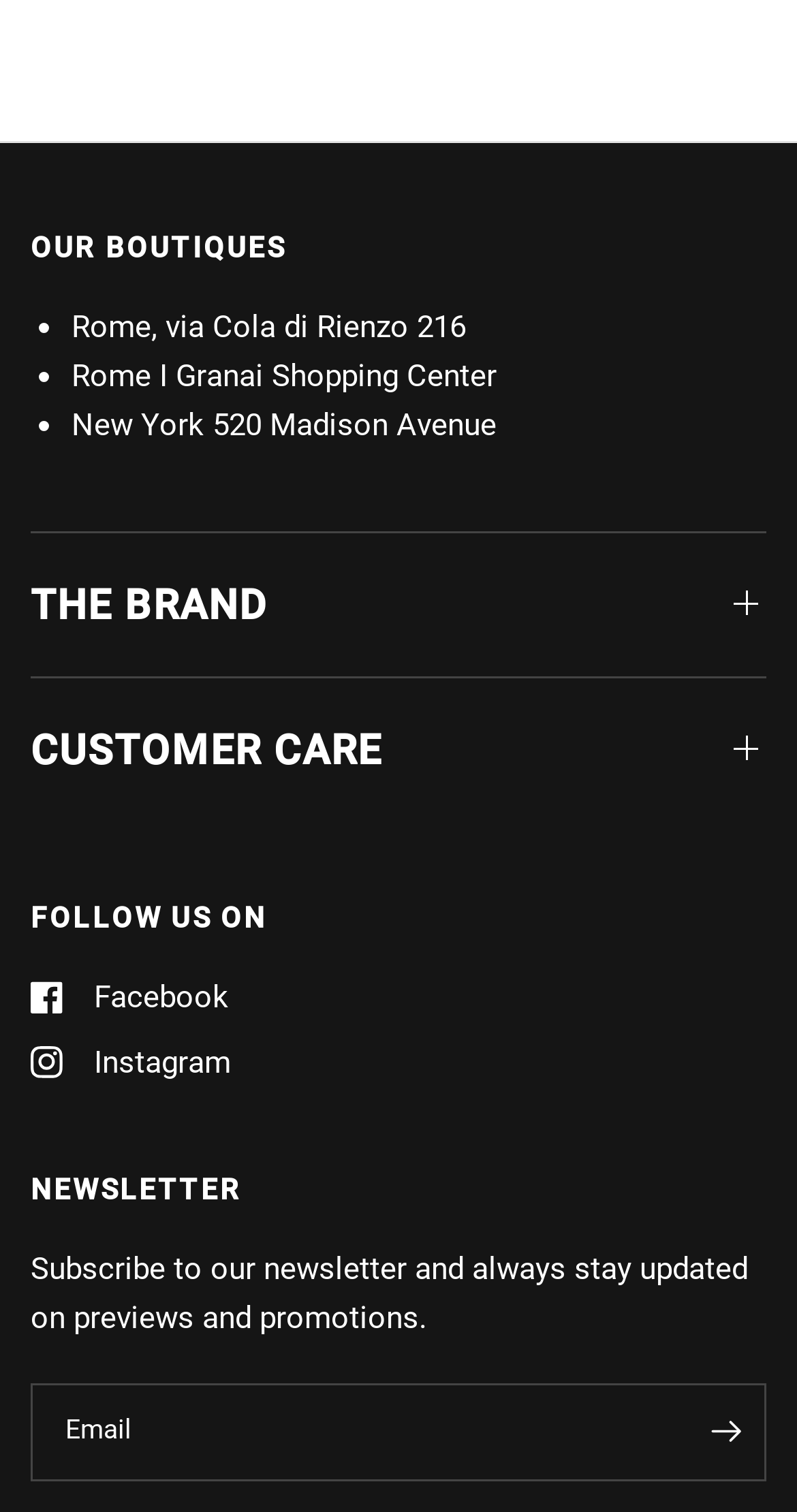Given the element description: "parent_node: Email aria-label="Enter your email"", predict the bounding box coordinates of this UI element. The coordinates must be four float numbers between 0 and 1, given as [left, top, right, bottom].

[0.859, 0.914, 0.962, 0.979]